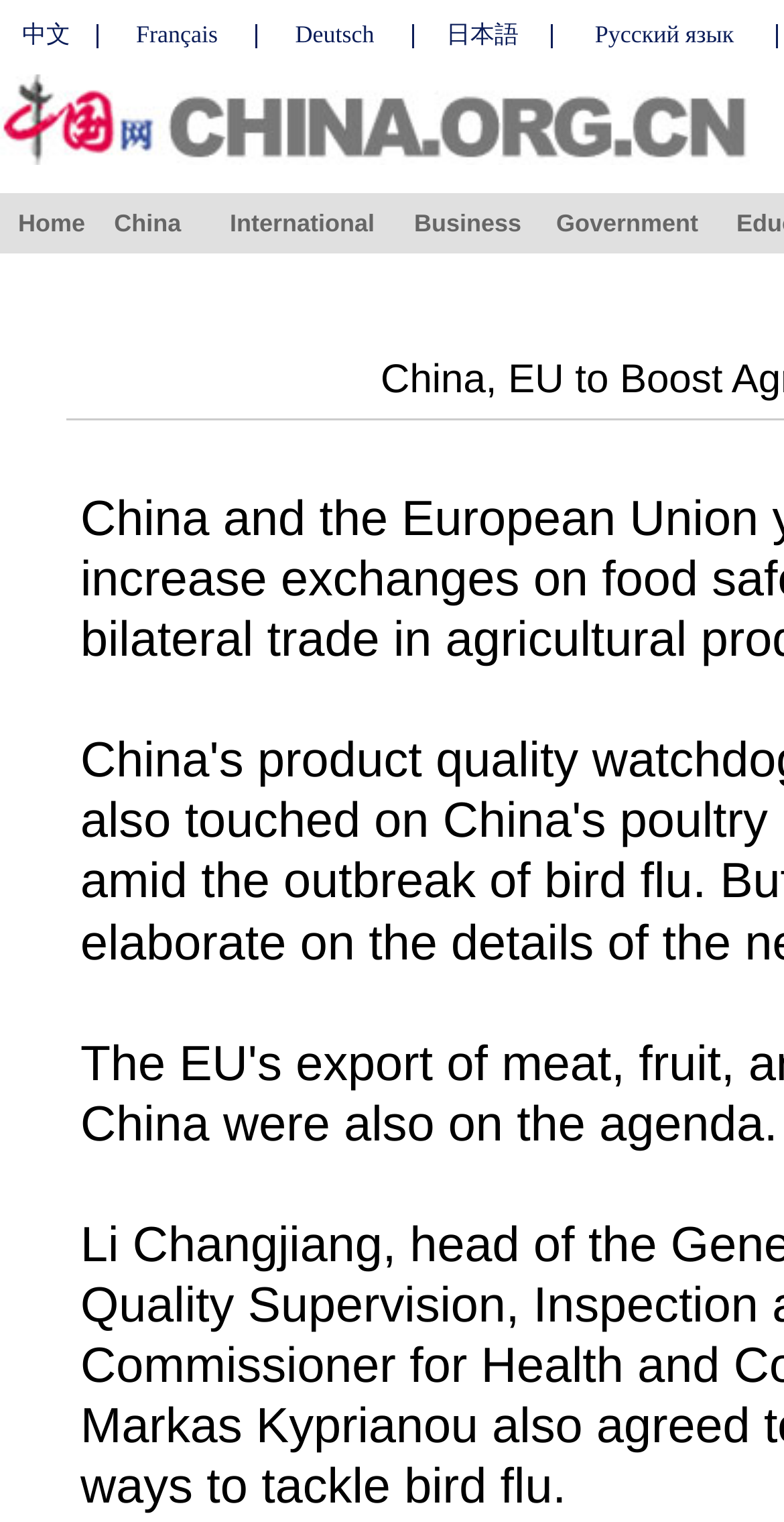Find the bounding box coordinates of the clickable area required to complete the following action: "Switch to Chinese language".

[0.028, 0.013, 0.09, 0.032]